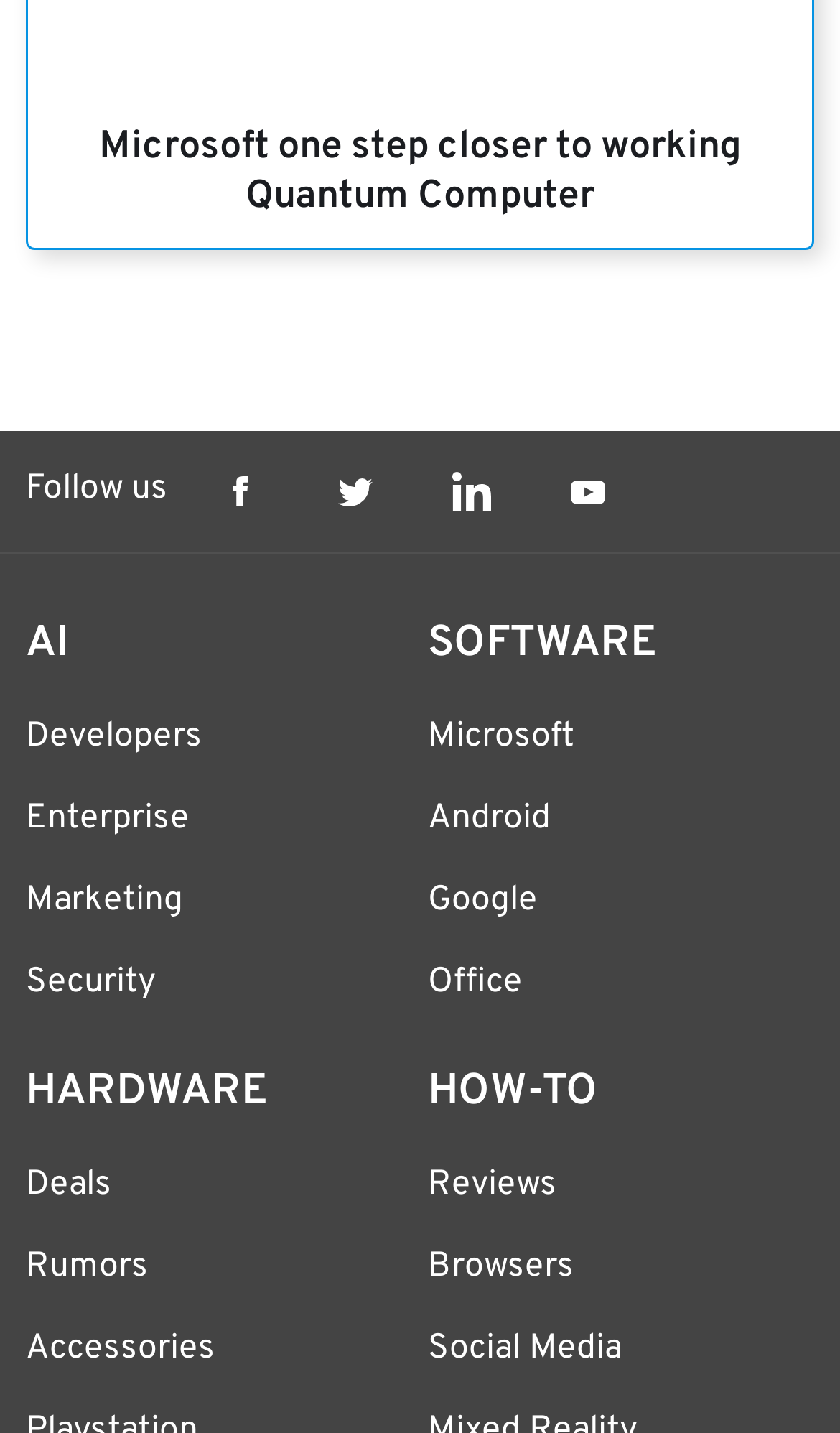Identify the bounding box of the UI component described as: "YouTube".

[0.677, 0.33, 0.723, 0.357]